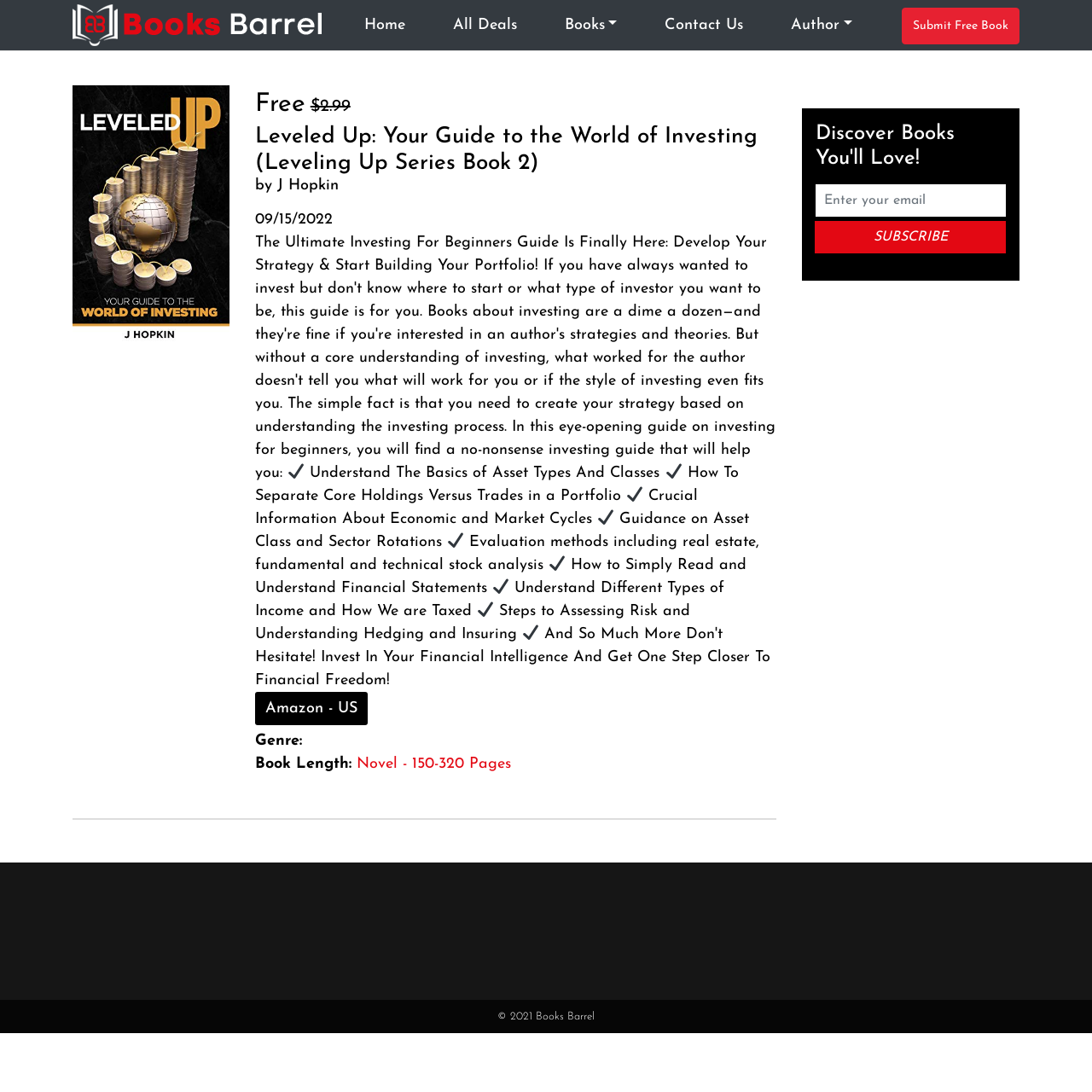Identify the bounding box coordinates of the clickable region to carry out the given instruction: "Subscribe".

[0.746, 0.202, 0.921, 0.232]